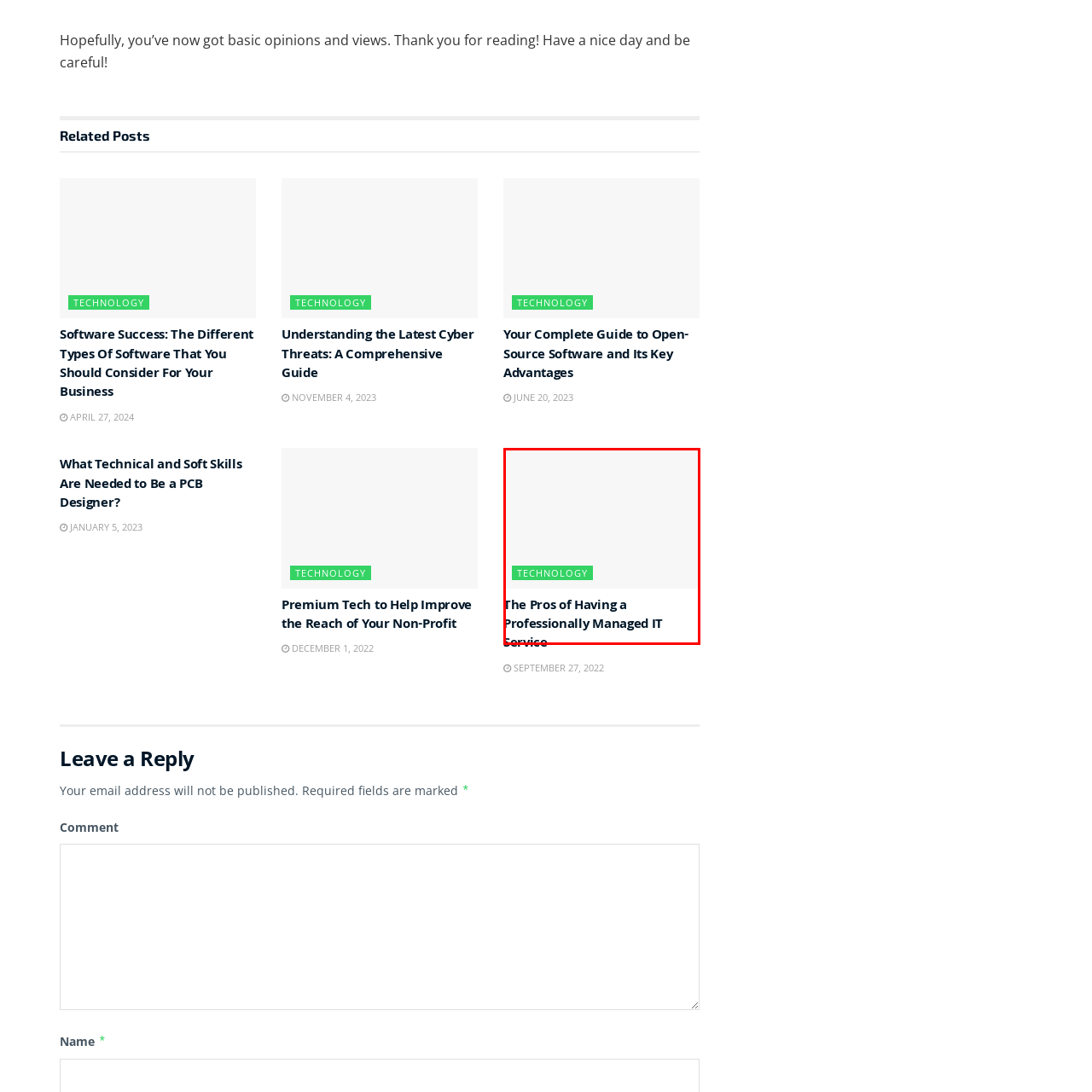Deliver a detailed account of the image that lies within the red box.

The image features a prominent title section for an article titled "The Pros of Having a Professionally Managed IT Service." Above the title, there is a green label reading "TECHNOLOGY," indicating the article's category. This suggests that the content focuses on the benefits and advantages of utilizing professional IT services, catering to readers interested in technology solutions for businesses. The overall layout emphasizes clarity and accessibility, inviting users to explore the subject further.